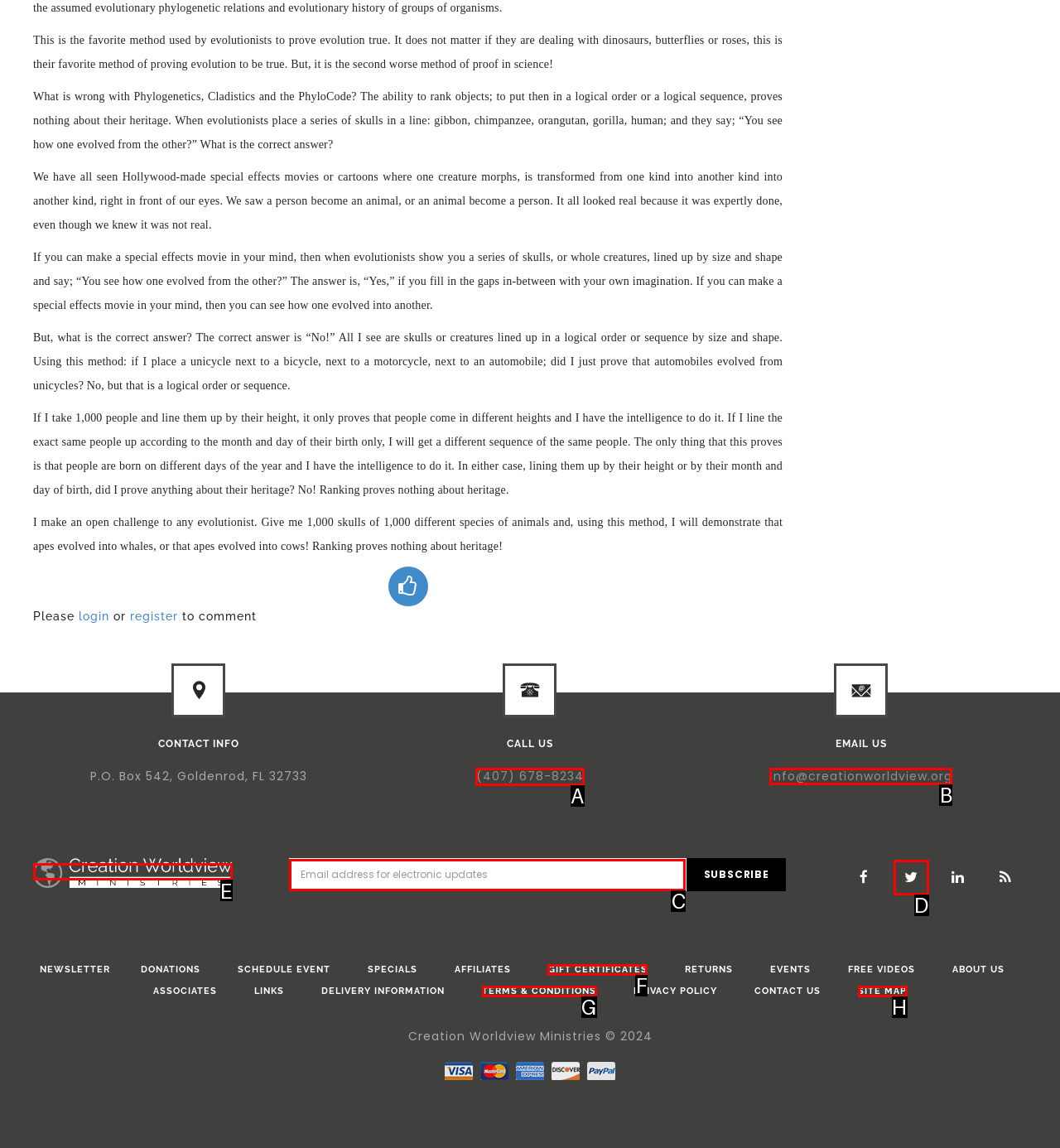Find the correct option to complete this instruction: call the phone number. Reply with the corresponding letter.

A